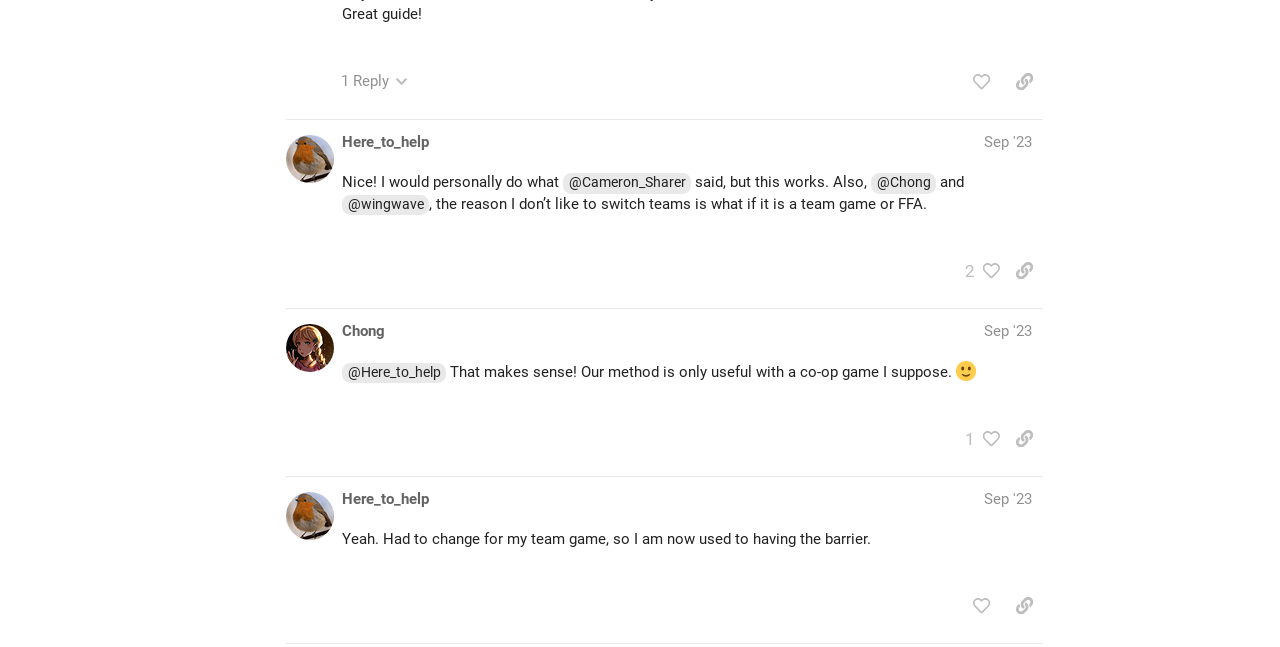What is the sentiment of the third post?
Please give a well-detailed answer to the question.

The answer can be inferred by looking at the image element with the text ':slight_smile:' which is a child of the region element with the id 'post #8 by @Here_to_help', indicating a positive sentiment.